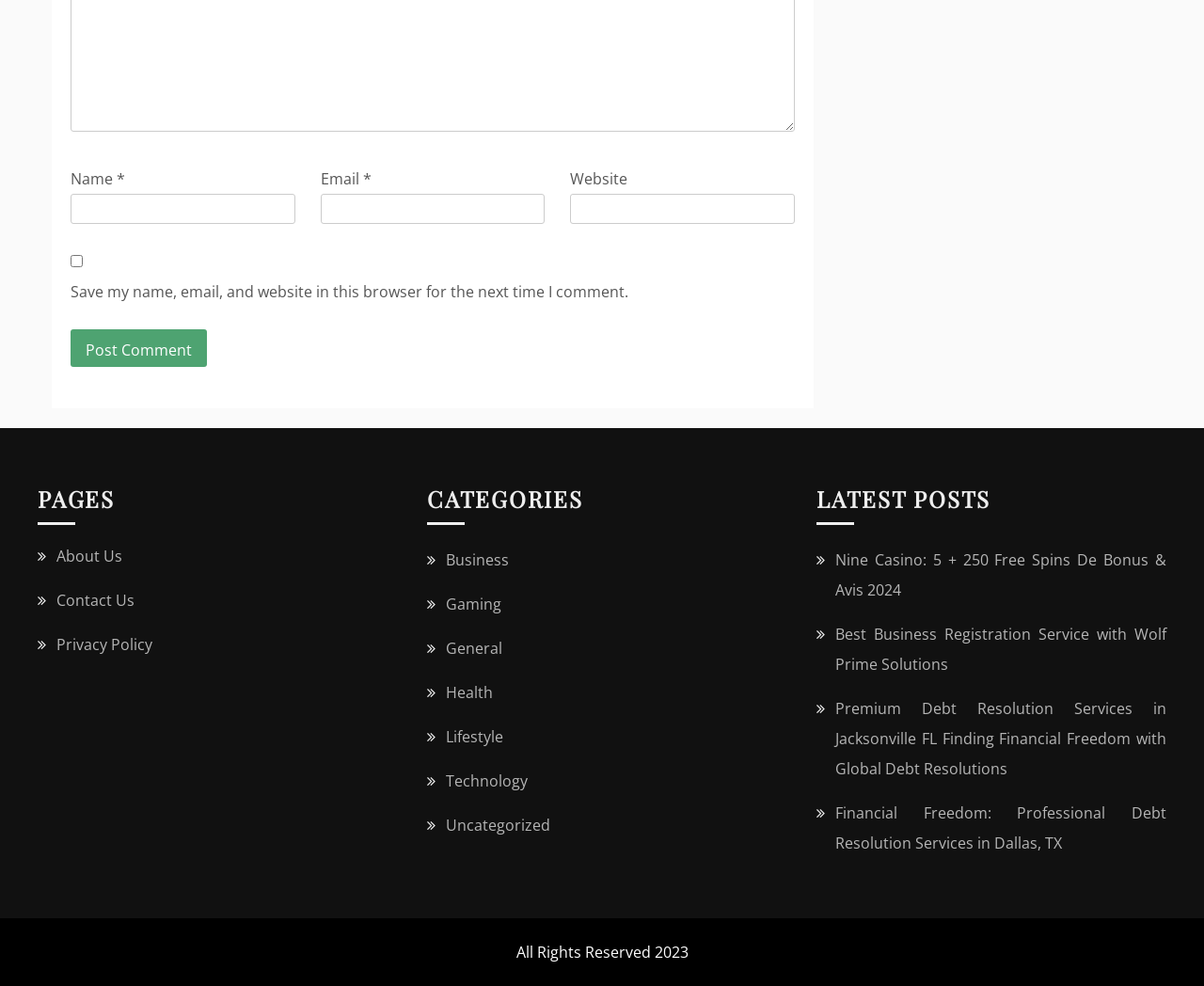Can you find the bounding box coordinates for the element to click on to achieve the instruction: "Read the Nine Casino: 5 + 250 Free Spins De Bonus & Avis 2024 article"?

[0.694, 0.558, 0.969, 0.609]